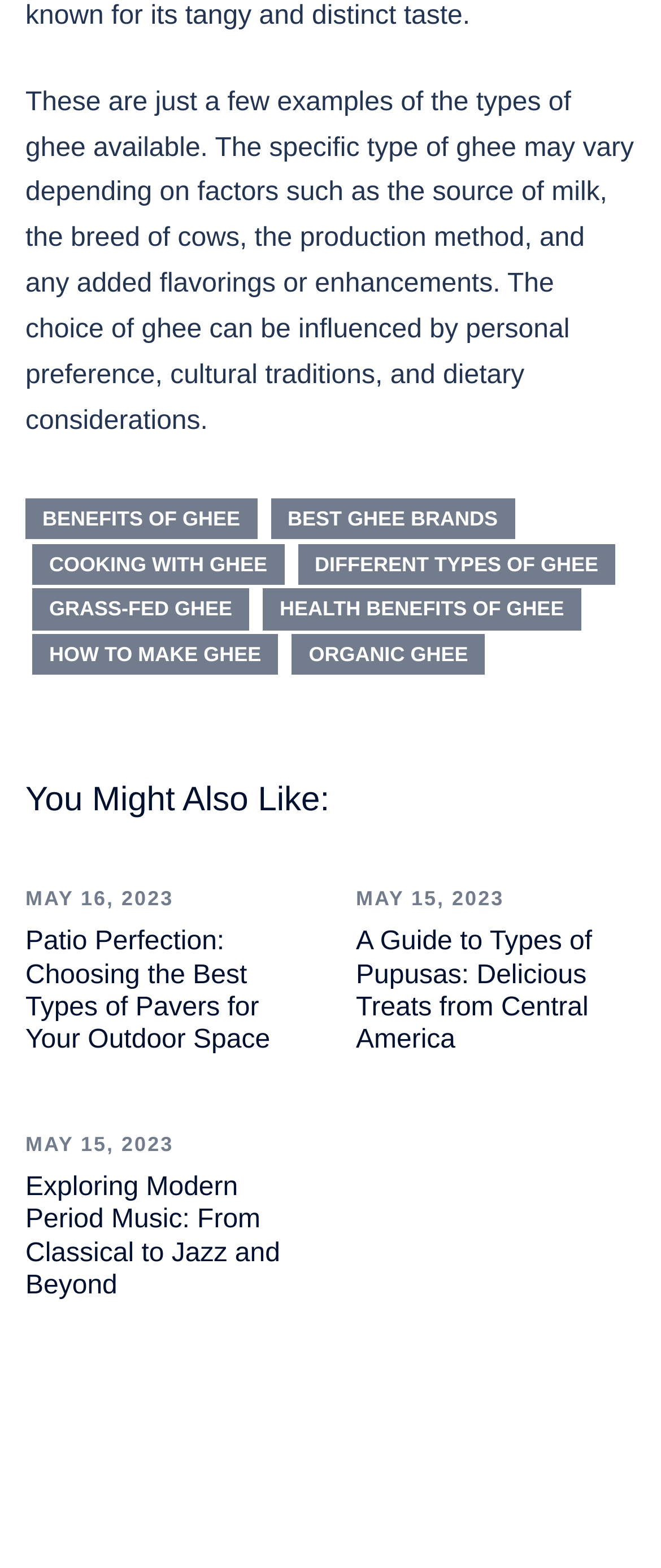Extract the bounding box for the UI element that matches this description: "May 15, 2023May 16, 2023".

[0.538, 0.566, 0.763, 0.581]